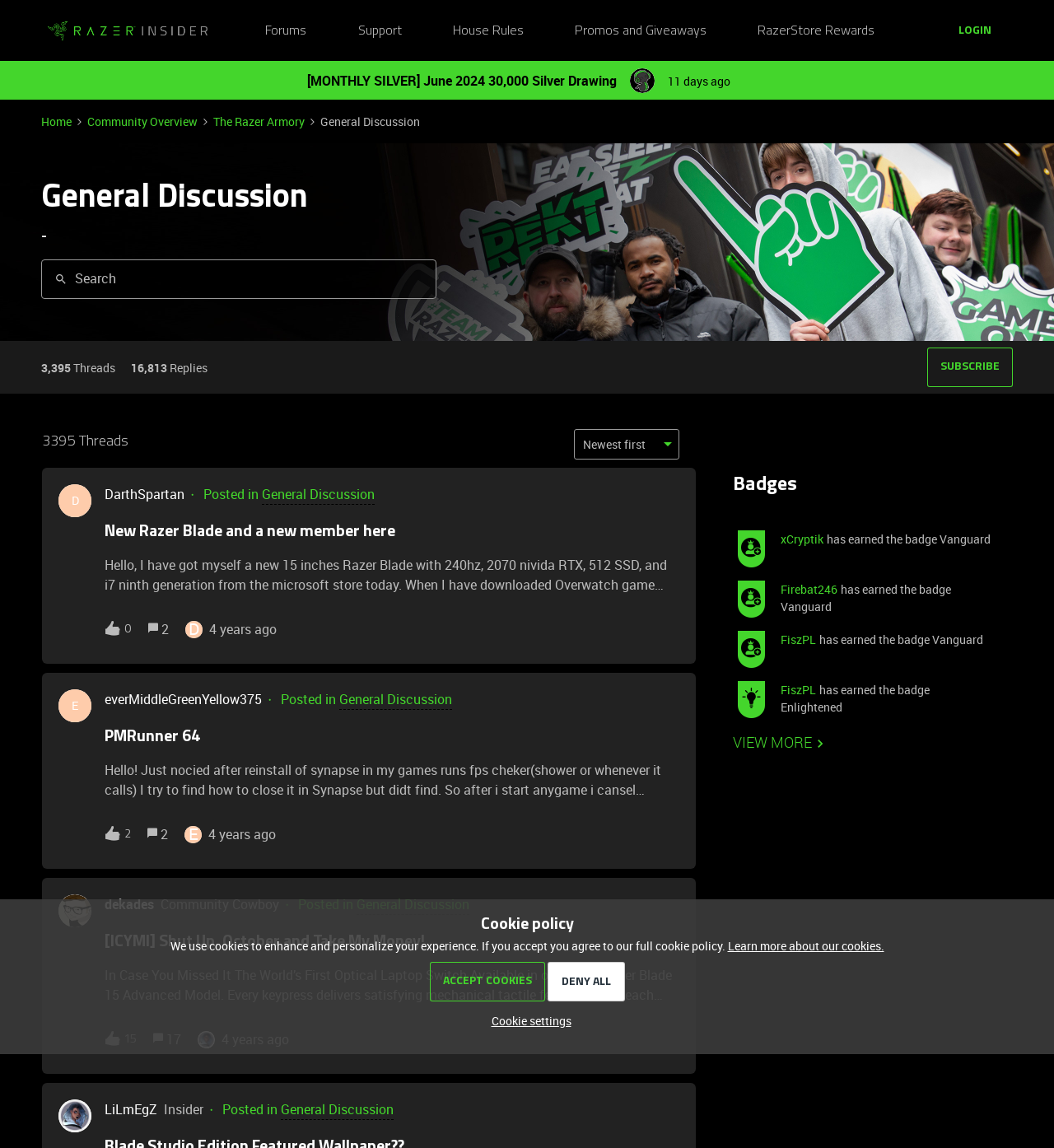Identify the bounding box for the UI element that is described as follows: "posted in General Discussion".

[0.266, 0.601, 0.429, 0.619]